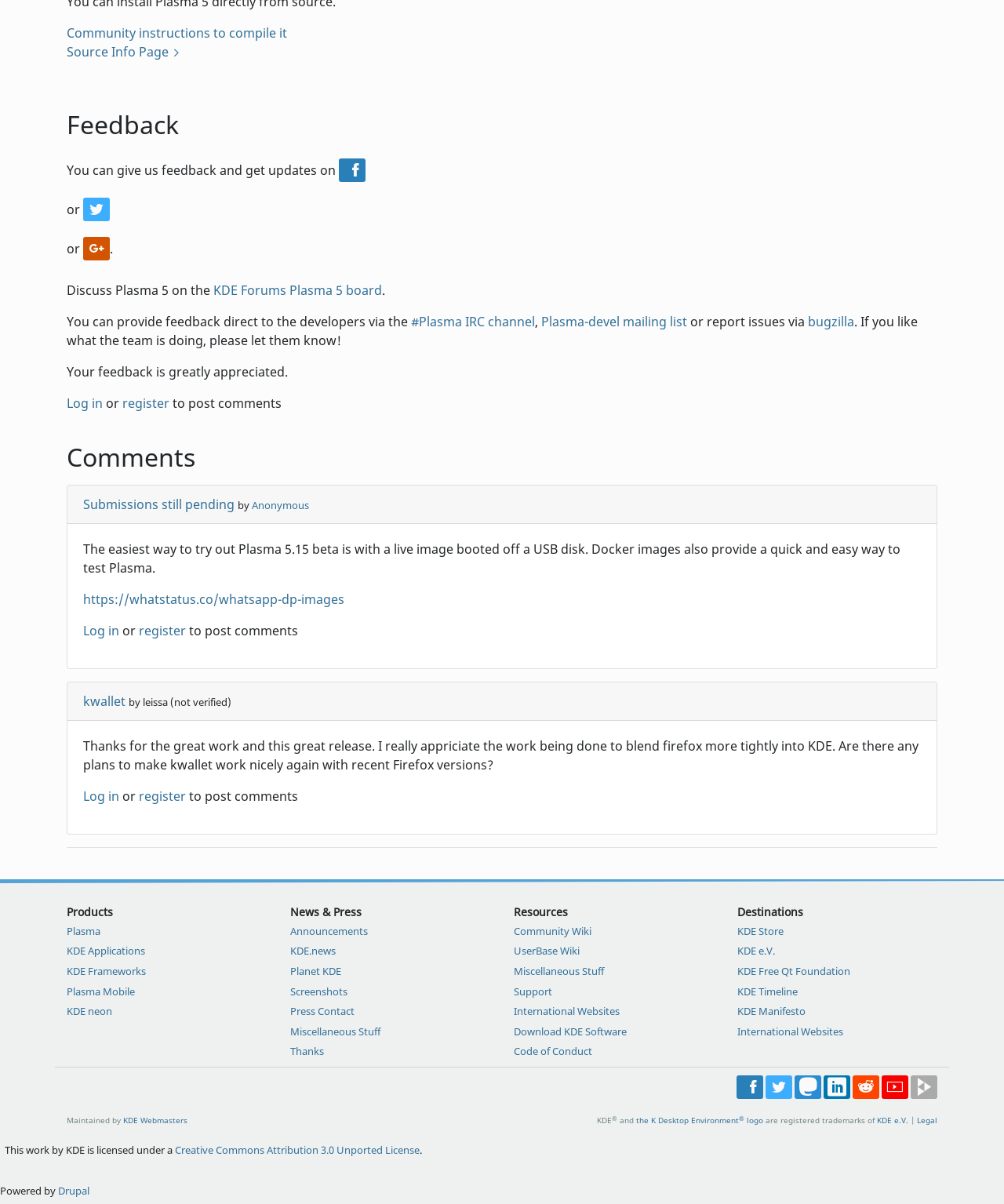Based on the description "the K Desktop Environment® logo", find the bounding box of the specified UI element.

[0.634, 0.924, 0.76, 0.933]